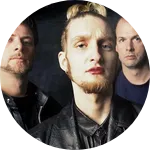Offer an in-depth description of the image shown.

The image features a band, likely Mad Season, showcasing three members in a close-up shot. The central figure, prominent in the foreground, has a distinctive mohawk hairstyle and bold makeup, creating a striking visual identity. The two other members, positioned behind him, are dressed in dark clothing, contributing to the overall moody and alternative aesthetic. This photograph encapsulates the band's unique style, emphasizing their rock roots and connection to the music scene, particularly within the genres of alternative and grunge music. Mad Season is known for their captivating performances and rich musical legacy.